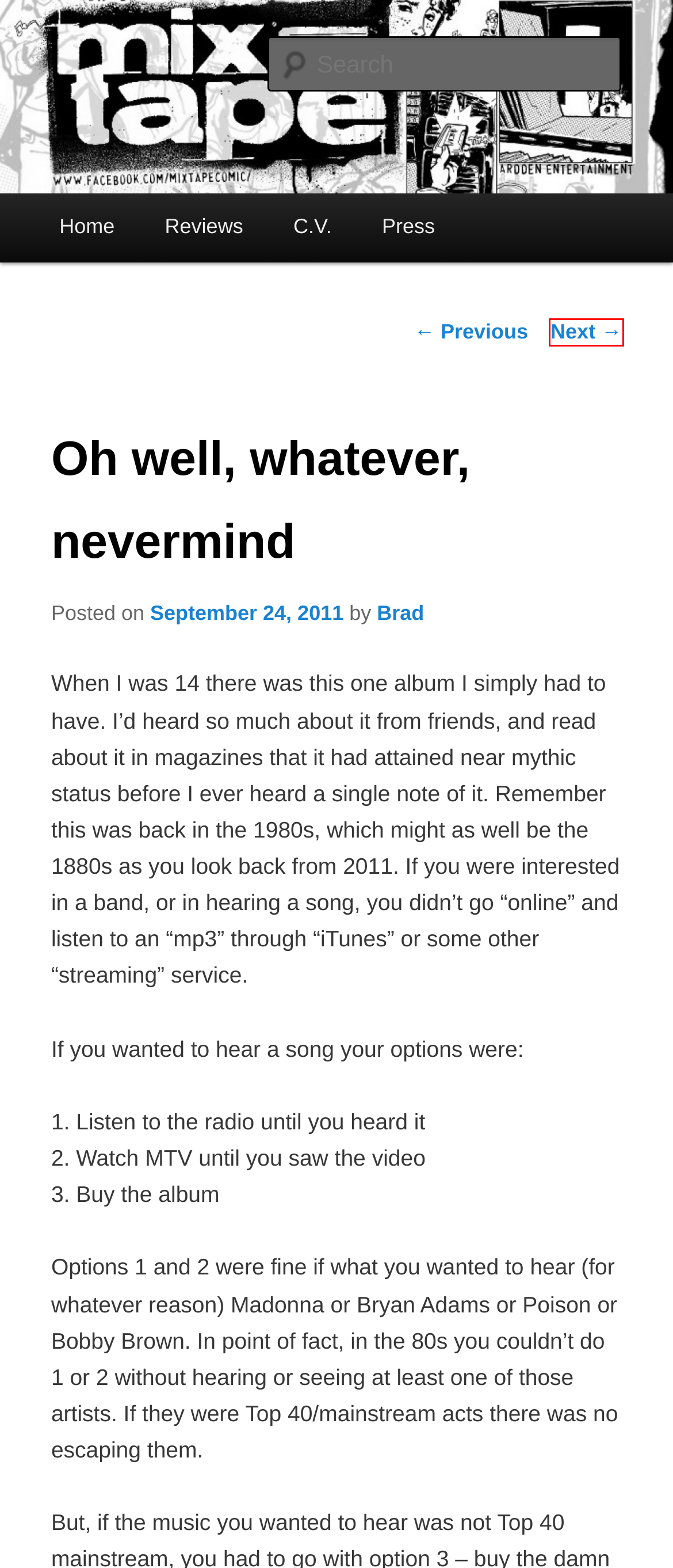You are given a screenshot of a webpage within which there is a red rectangle bounding box. Please choose the best webpage description that matches the new webpage after clicking the selected element in the bounding box. Here are the options:
A. August | 2010 | BradAbraham.com
B. November | 2011 | BradAbraham.com
C. BradAbraham.com | The website of film, television, comic book writer and novelist Brad Abraham
D. Write Here, Write Now | BradAbraham.com
E. C.V. | BradAbraham.com
F. June | 2016 | BradAbraham.com
G. Writing | BradAbraham.com
H. May | 2014 | BradAbraham.com

D